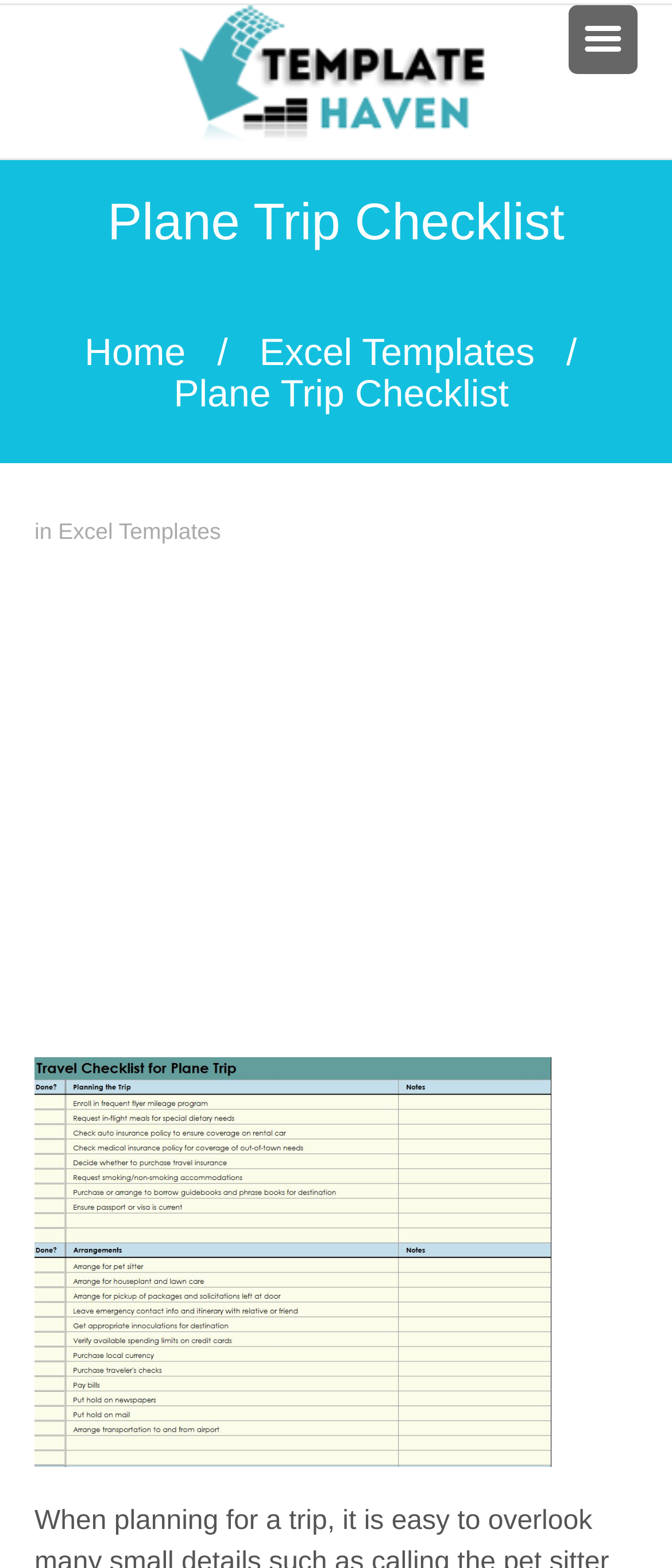Is there a combobox on the webpage?
Using the visual information, respond with a single word or phrase.

Yes